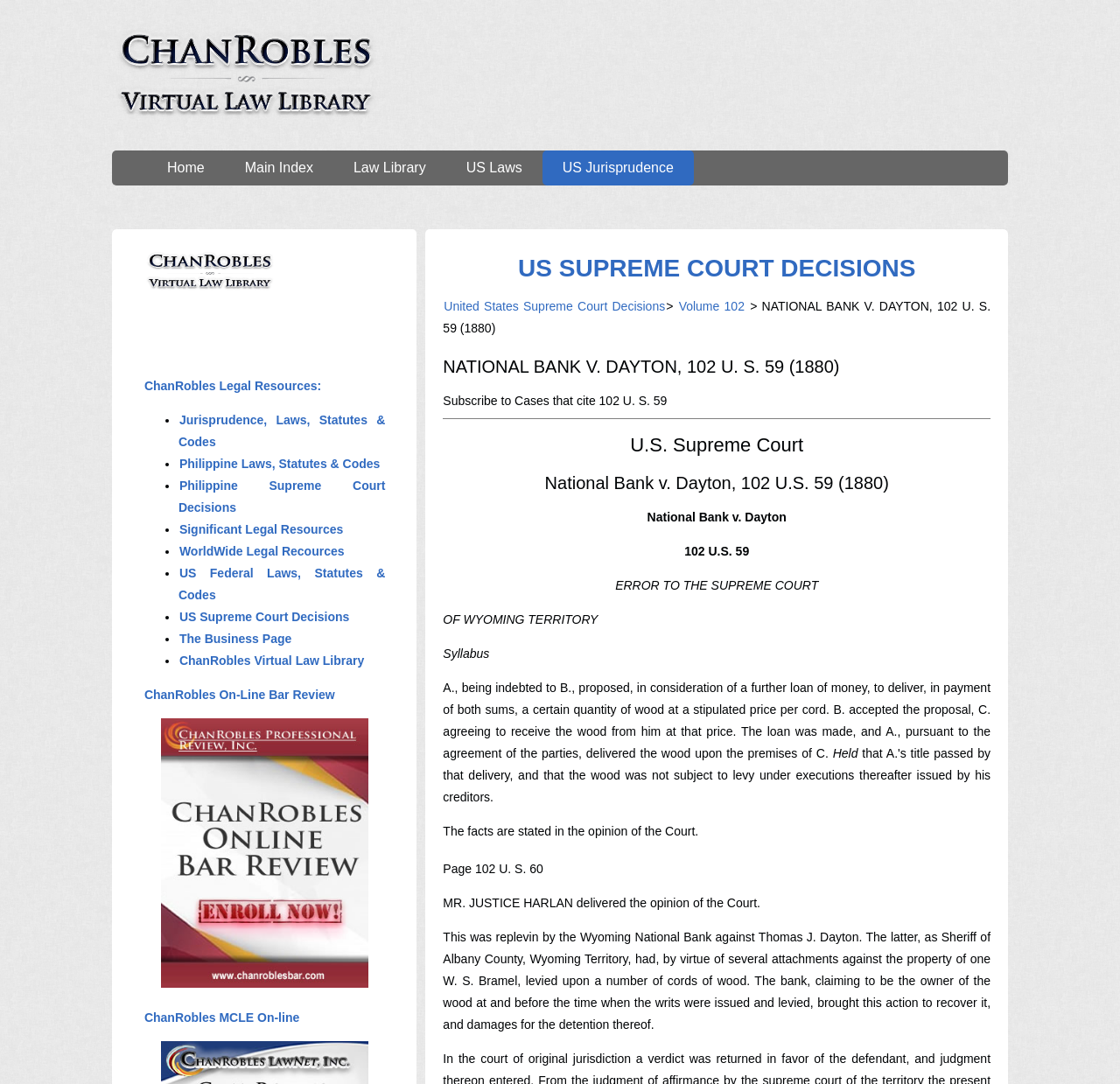Look at the image and write a detailed answer to the question: 
What is the territory where the case originated?

I found the answer by looking at the text 'ERROR TO THE SUPREME COURT OF WYOMING TERRITORY' which is located near the top of the webpage, indicating that it is related to the case's origin.